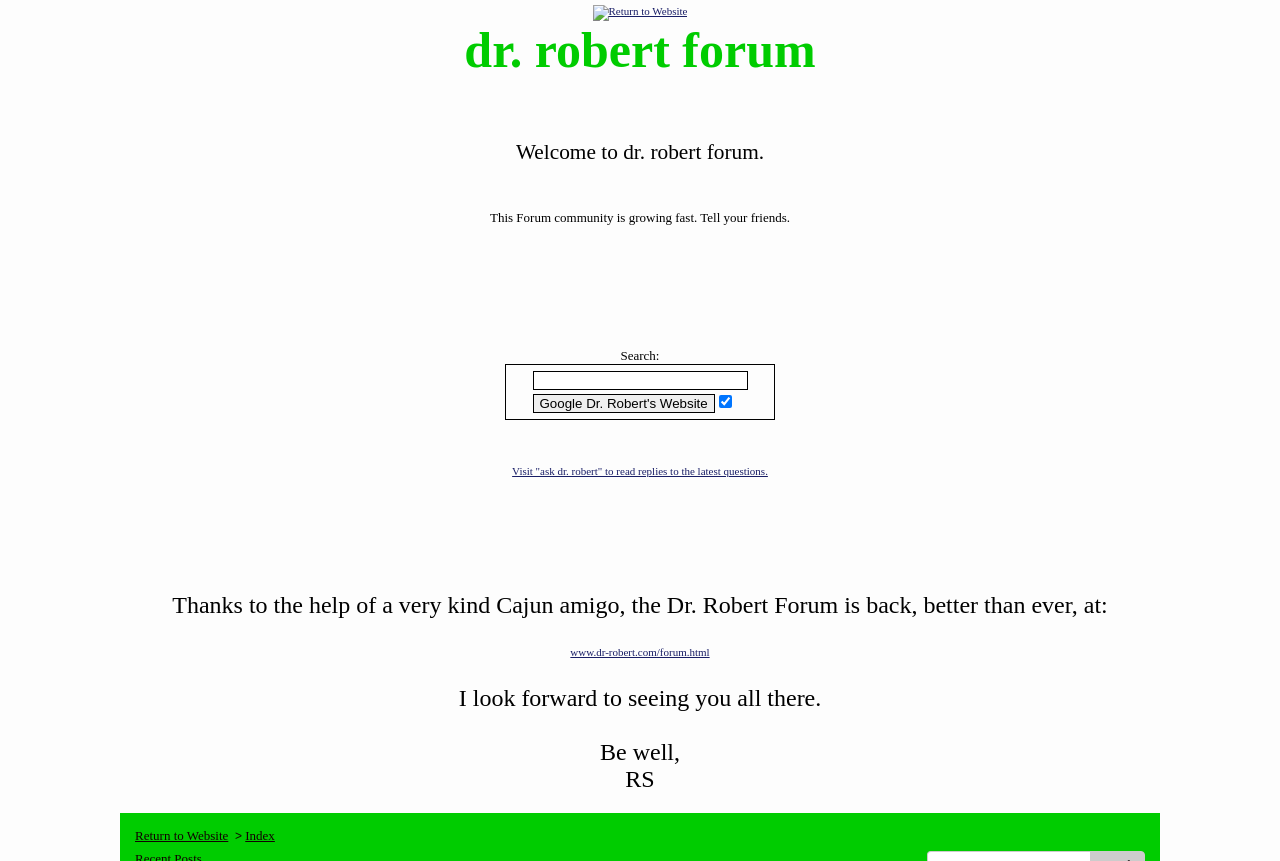Examine the image and give a thorough answer to the following question:
What is the URL of the forum?

The URL of the forum is mentioned in the sentence 'Thanks to the help of a very kind Cajun amigo, the Dr. Robert Forum is back, better than ever, at:' followed by the URL 'www.dr-robert.com/forum.html'.